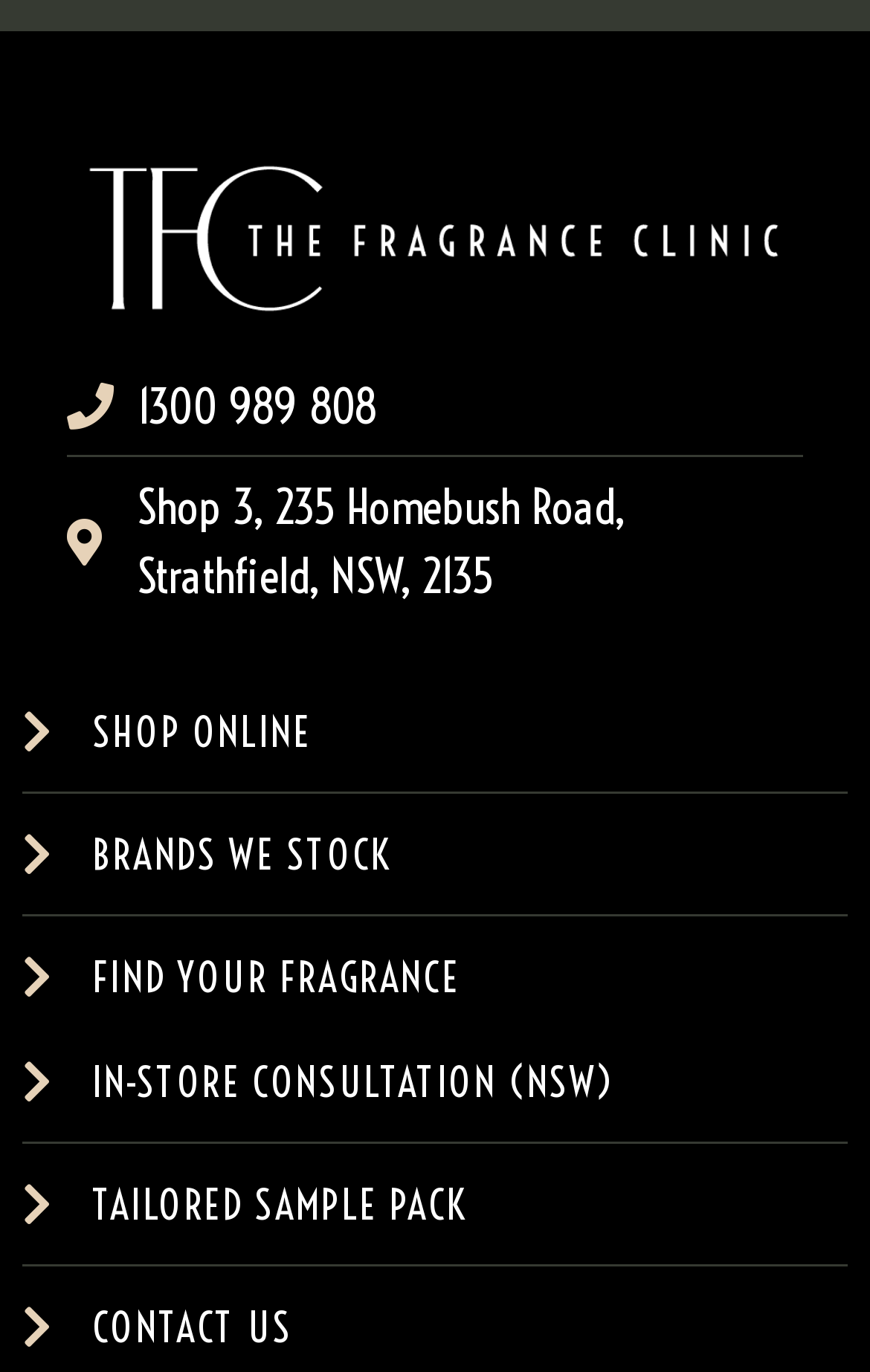Please provide a brief answer to the question using only one word or phrase: 
What is the address of the physical store?

Shop 3, 235 Homebush Road, Strathfield, NSW, 2135